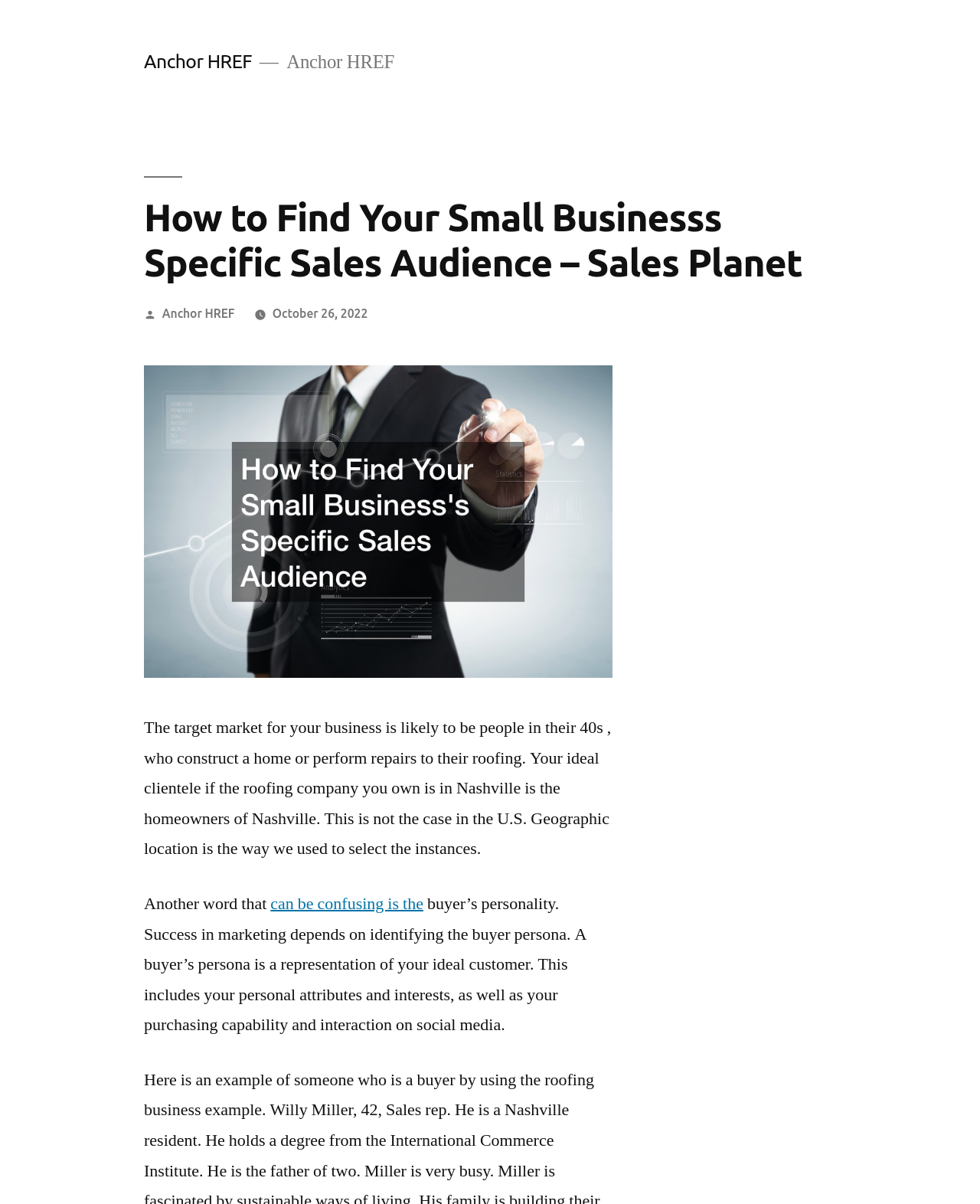What is the purpose of identifying the buyer persona?
Identify the answer in the screenshot and reply with a single word or phrase.

Success in marketing